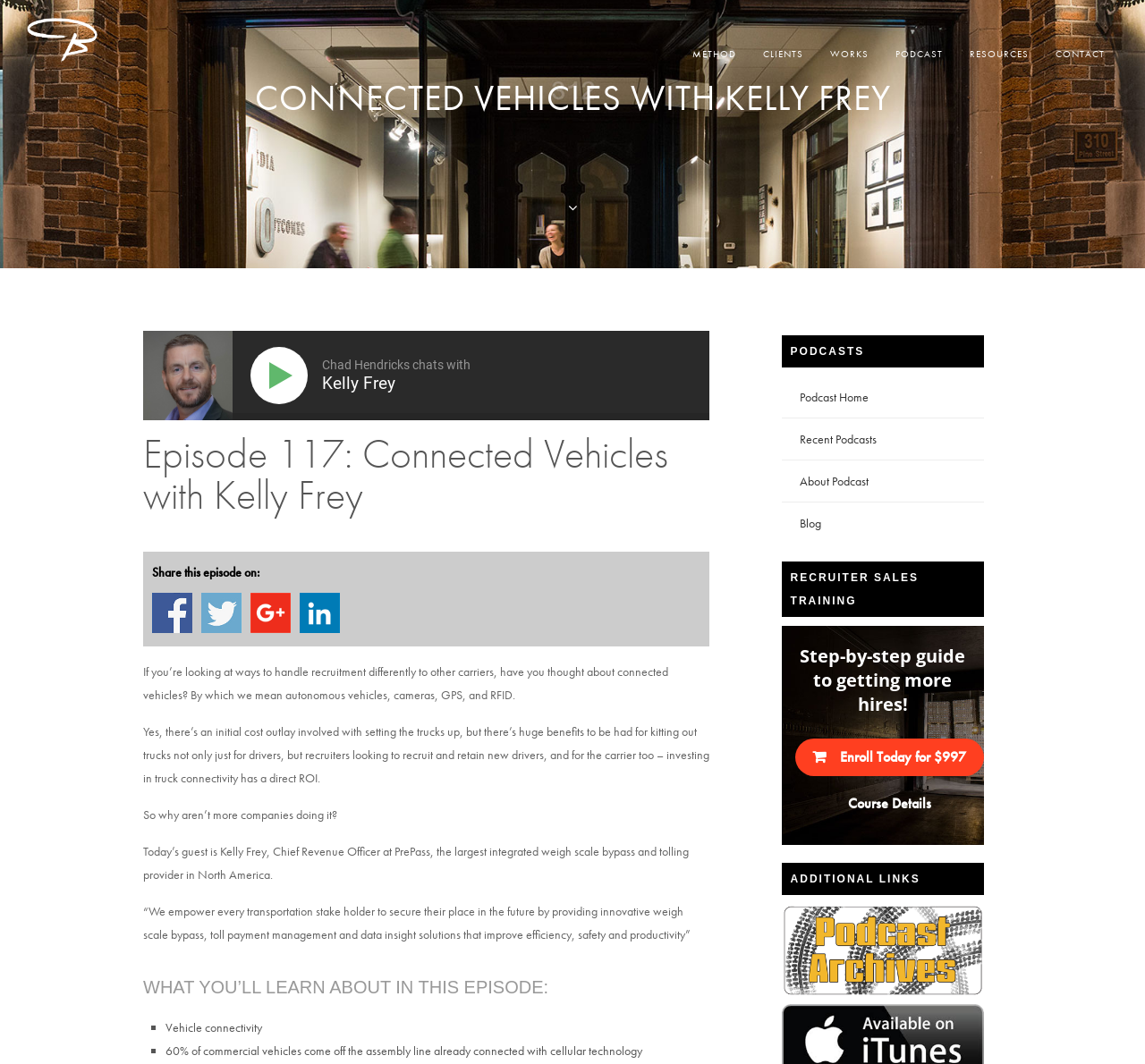What is the title of the podcast episode?
Using the image, answer in one word or phrase.

Episode 117: Connected Vehicles with Kelly Frey